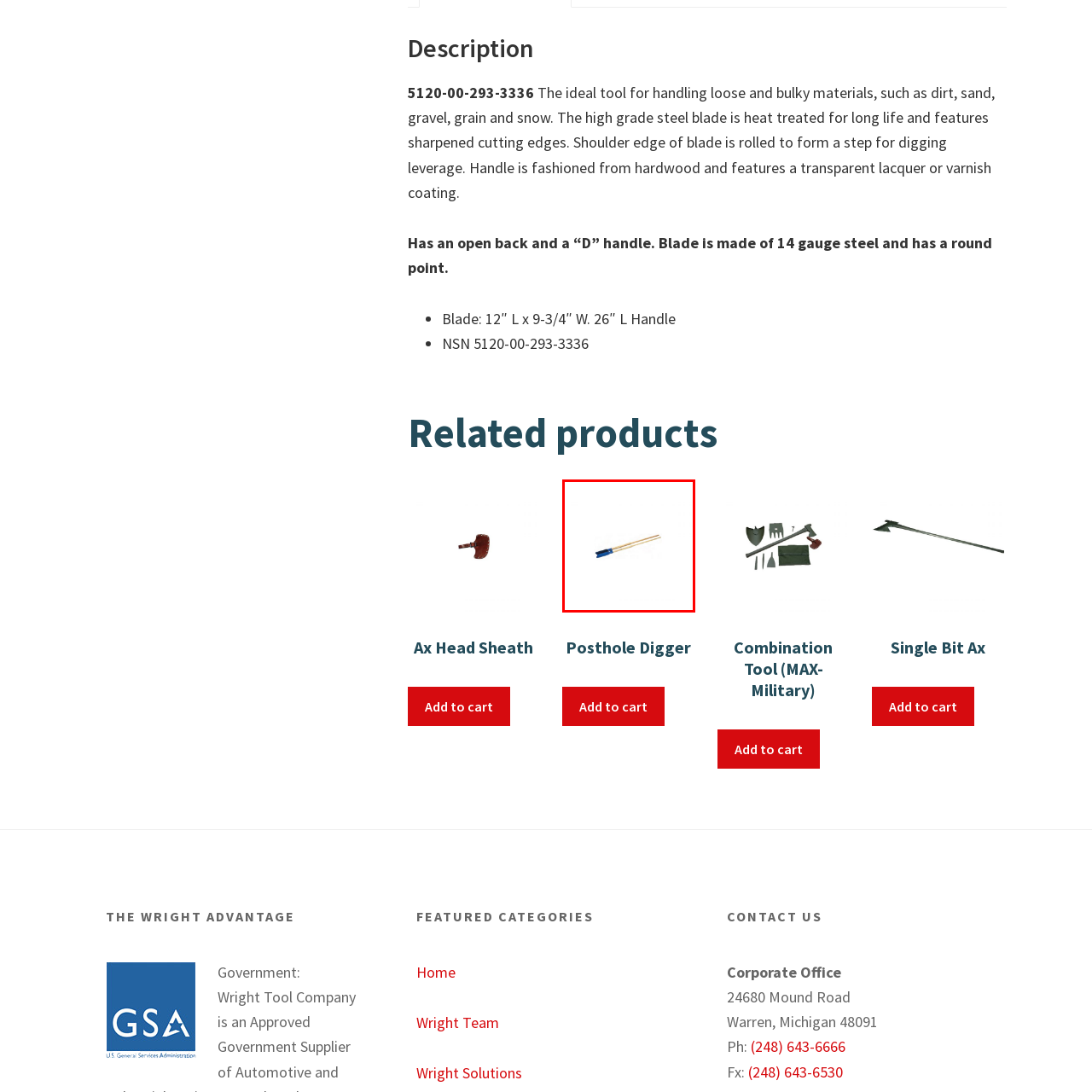Look closely at the image highlighted in red, What is the purpose of the Posthole Digger? 
Respond with a single word or phrase.

To create holes